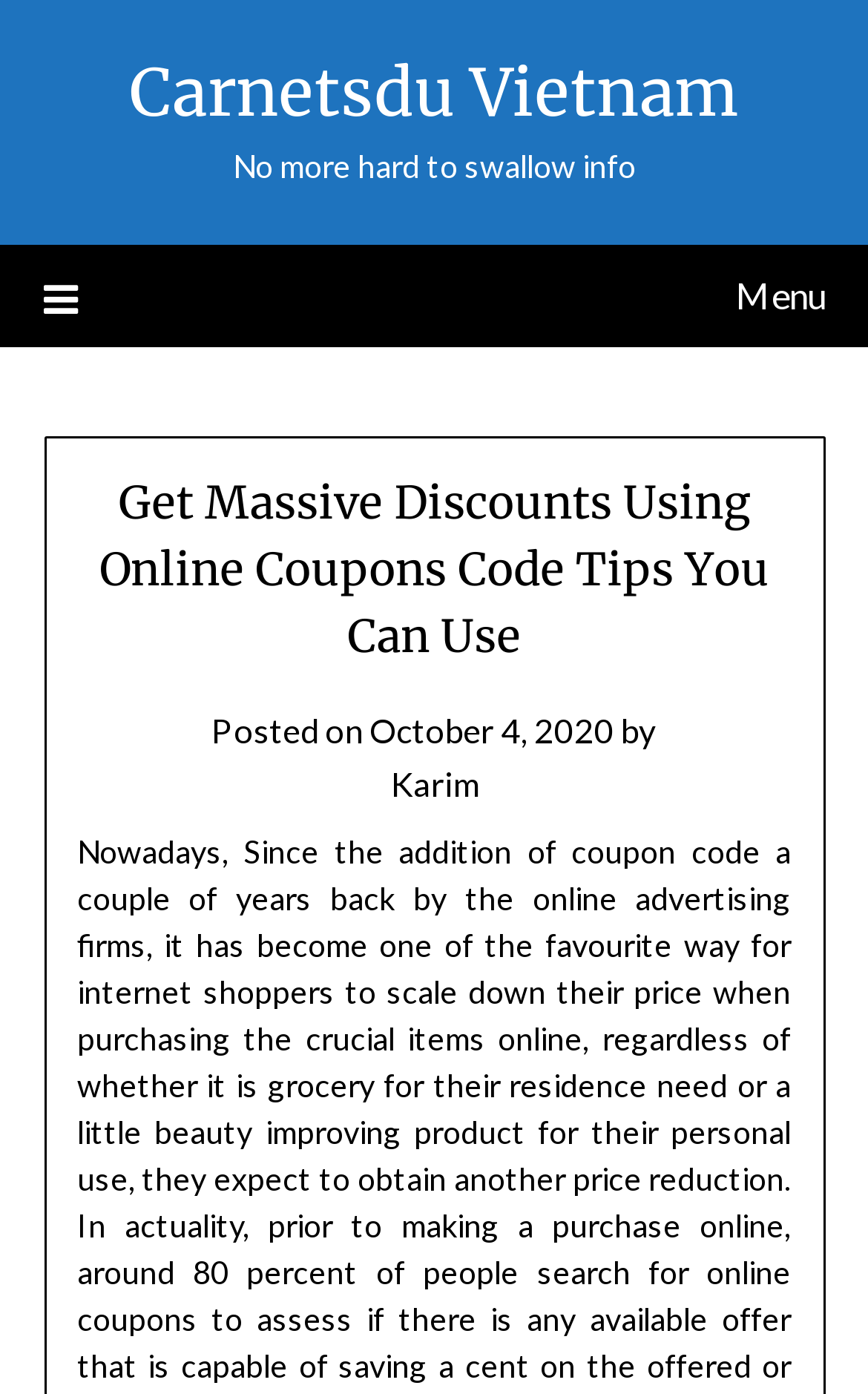Identify the bounding box for the UI element described as: "October 4, 2020July 12, 2023". The coordinates should be four float numbers between 0 and 1, i.e., [left, top, right, bottom].

[0.426, 0.509, 0.708, 0.537]